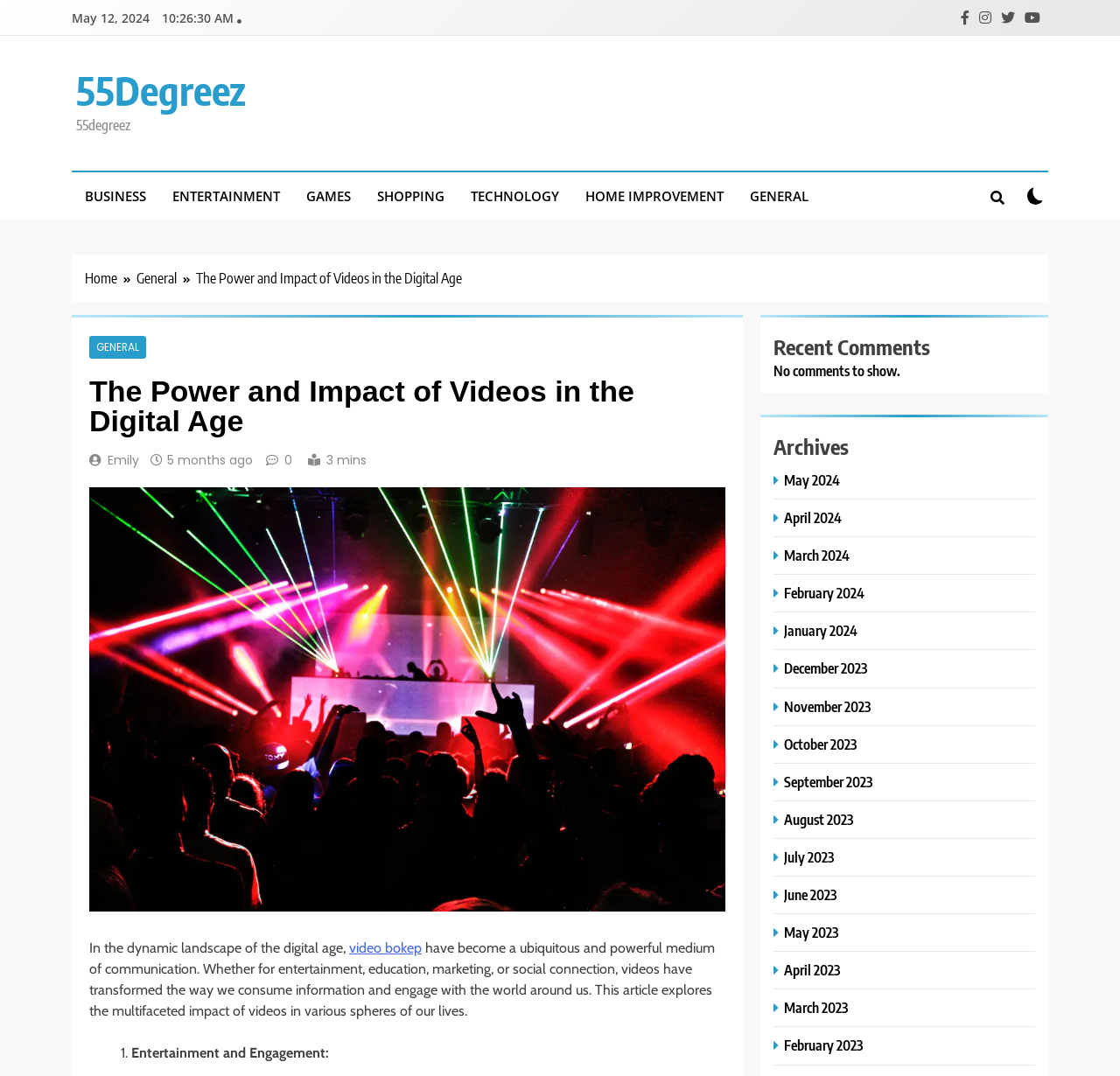Respond to the question with just a single word or phrase: 
What is the date of the latest article?

May 12, 2024